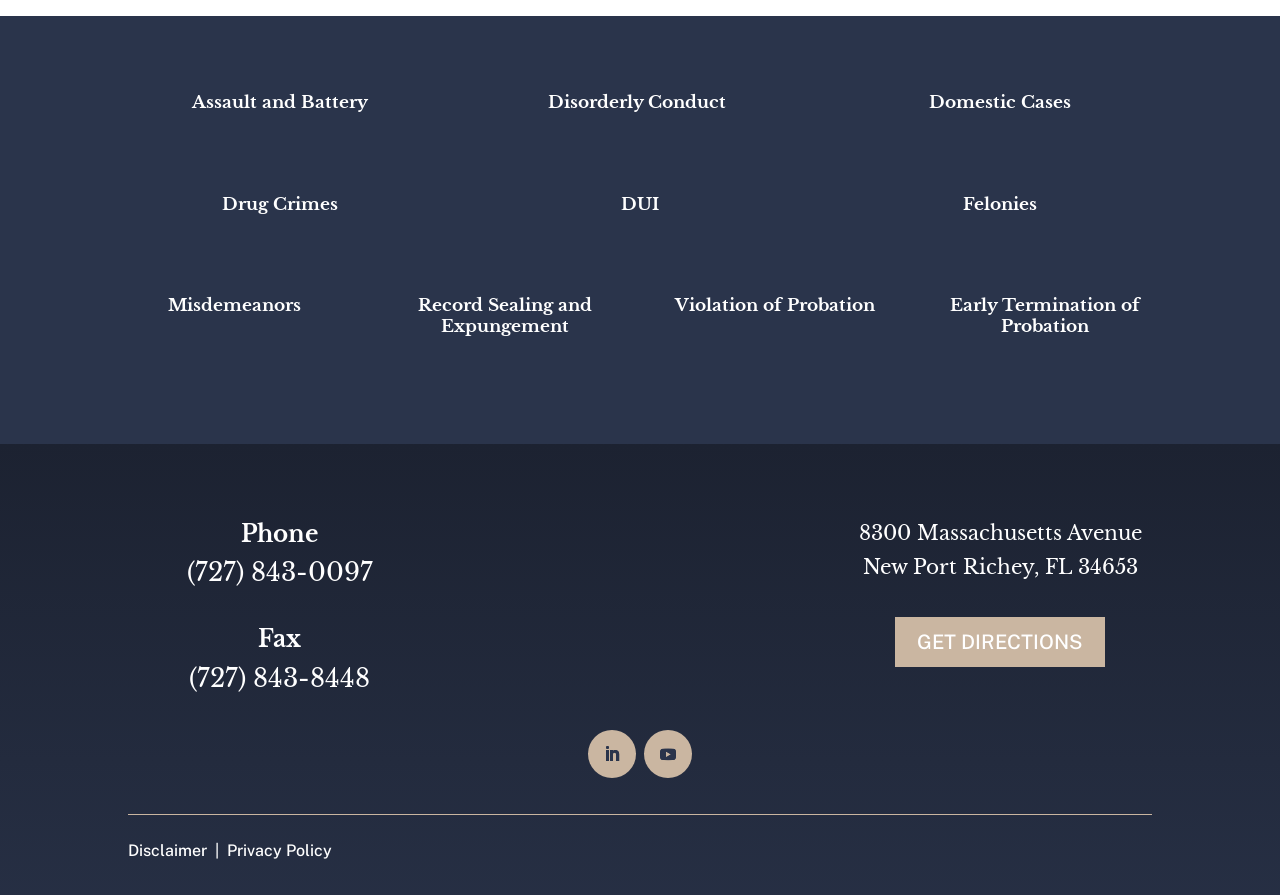Based on the element description "Disclaimer", predict the bounding box coordinates of the UI element.

[0.1, 0.939, 0.162, 0.961]